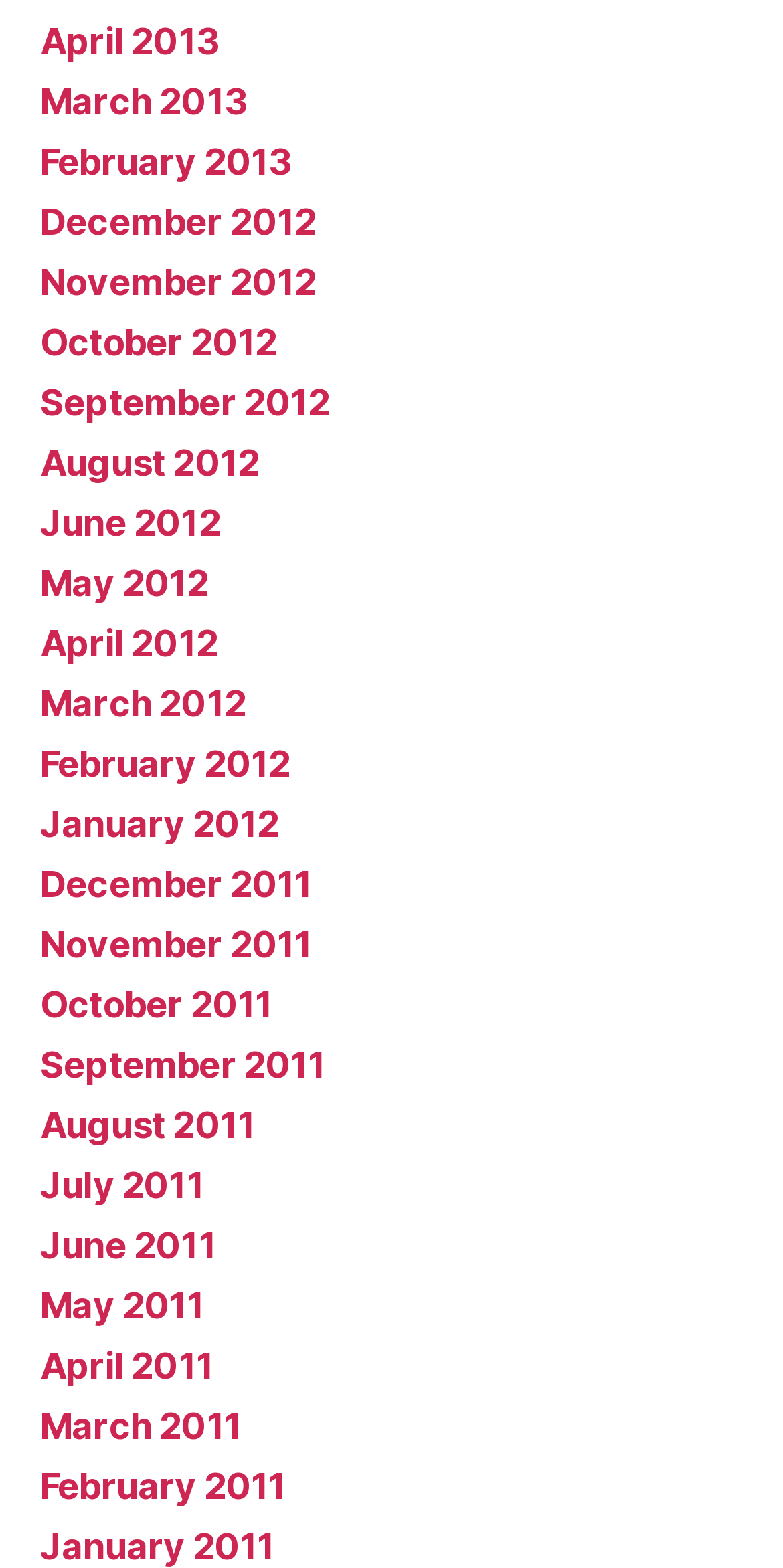Use a single word or phrase to answer the following:
What is the earliest month listed?

January 2011